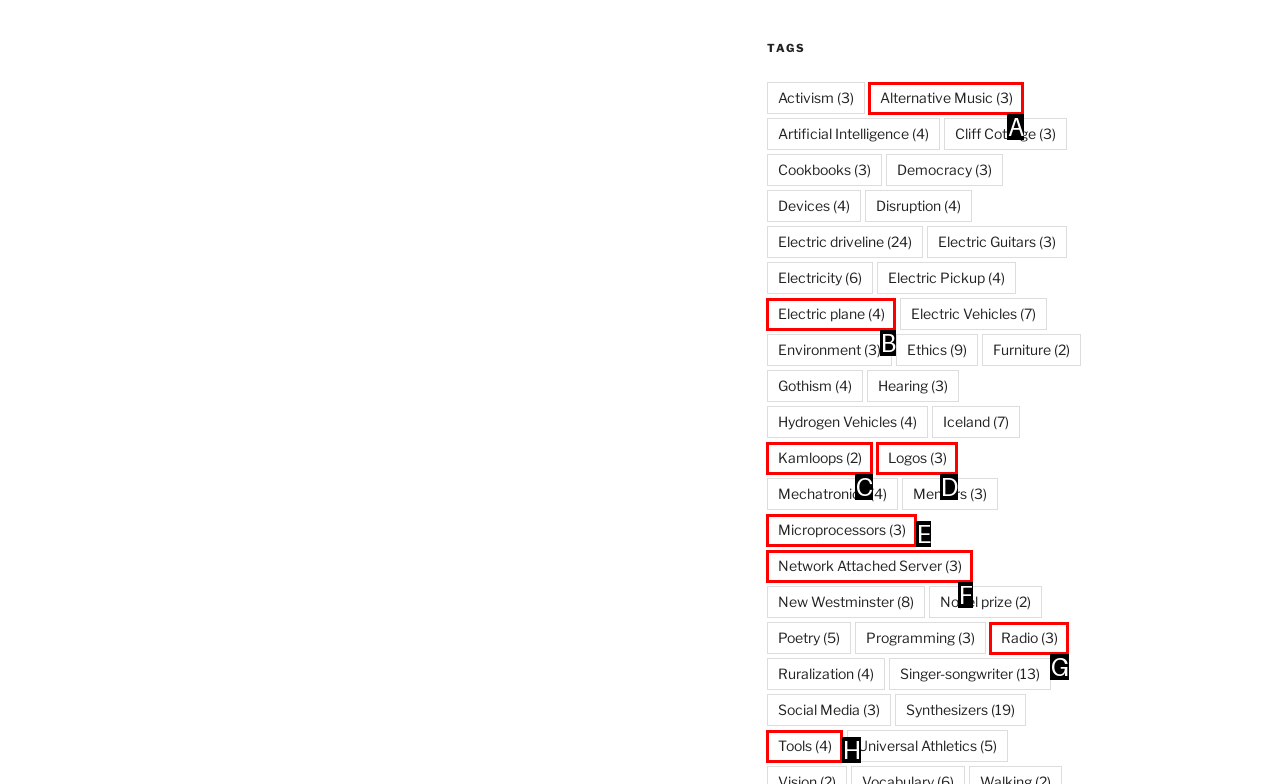Select the letter that aligns with the description: Network Attached Server (3). Answer with the letter of the selected option directly.

F